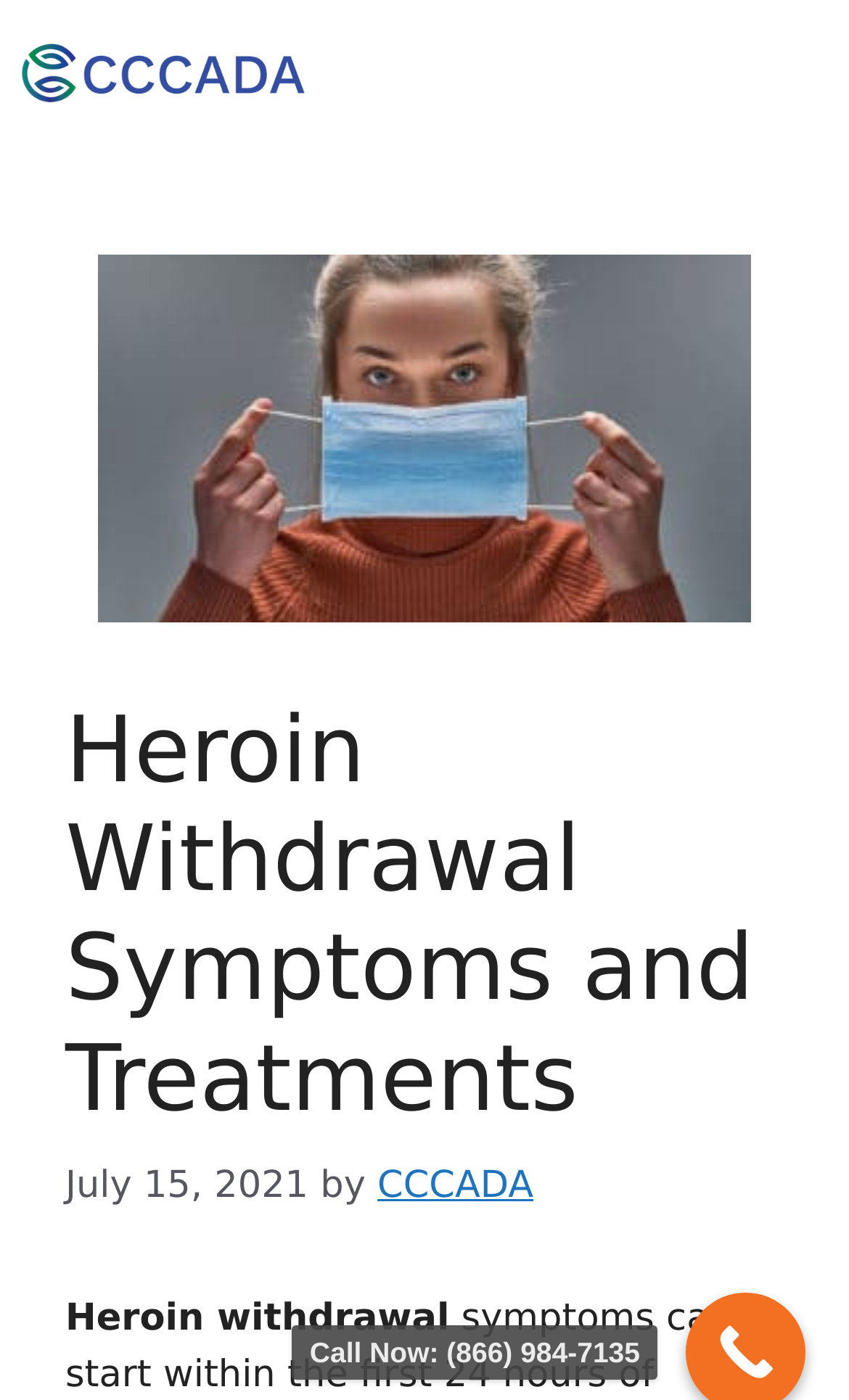Who is the author of the article?
Please look at the screenshot and answer in one word or a short phrase.

CCCADA